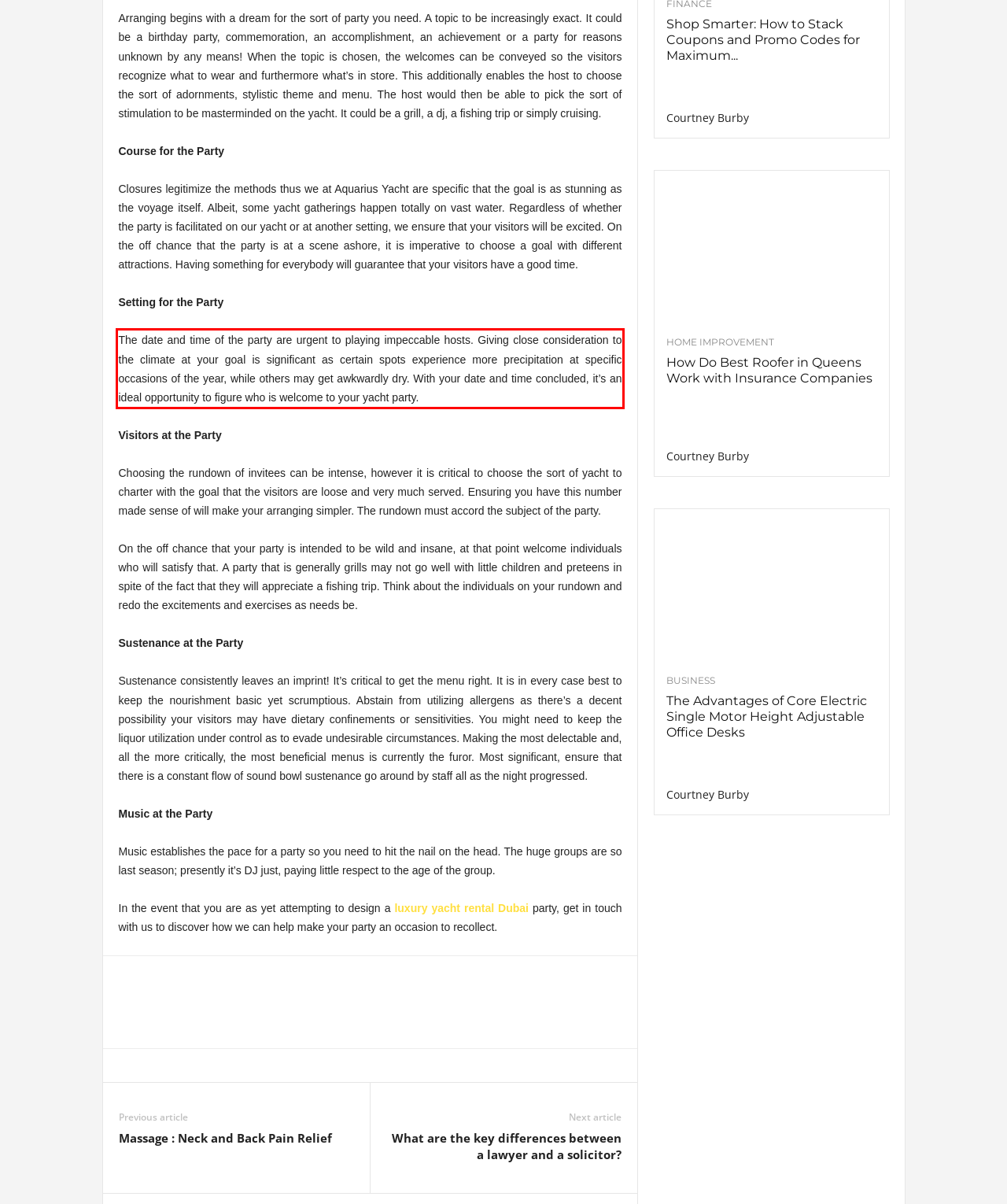In the screenshot of the webpage, find the red bounding box and perform OCR to obtain the text content restricted within this red bounding box.

The date and time of the party are urgent to playing impeccable hosts. Giving close consideration to the climate at your goal is significant as certain spots experience more precipitation at specific occasions of the year, while others may get awkwardly dry. With your date and time concluded, it’s an ideal opportunity to figure who is welcome to your yacht party.